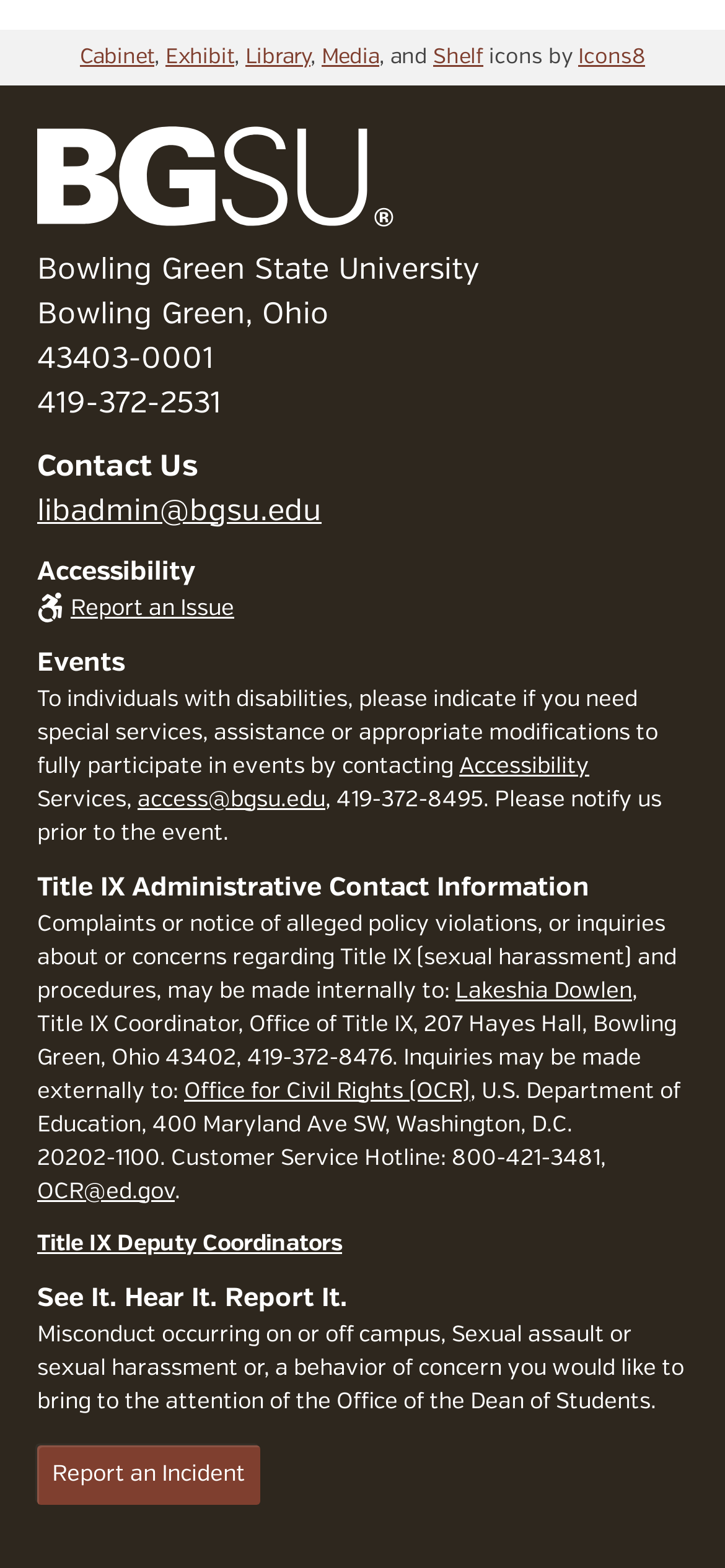Identify the bounding box coordinates of the clickable region necessary to fulfill the following instruction: "Email libadmin@bgsu.edu". The bounding box coordinates should be four float numbers between 0 and 1, i.e., [left, top, right, bottom].

[0.051, 0.316, 0.444, 0.336]